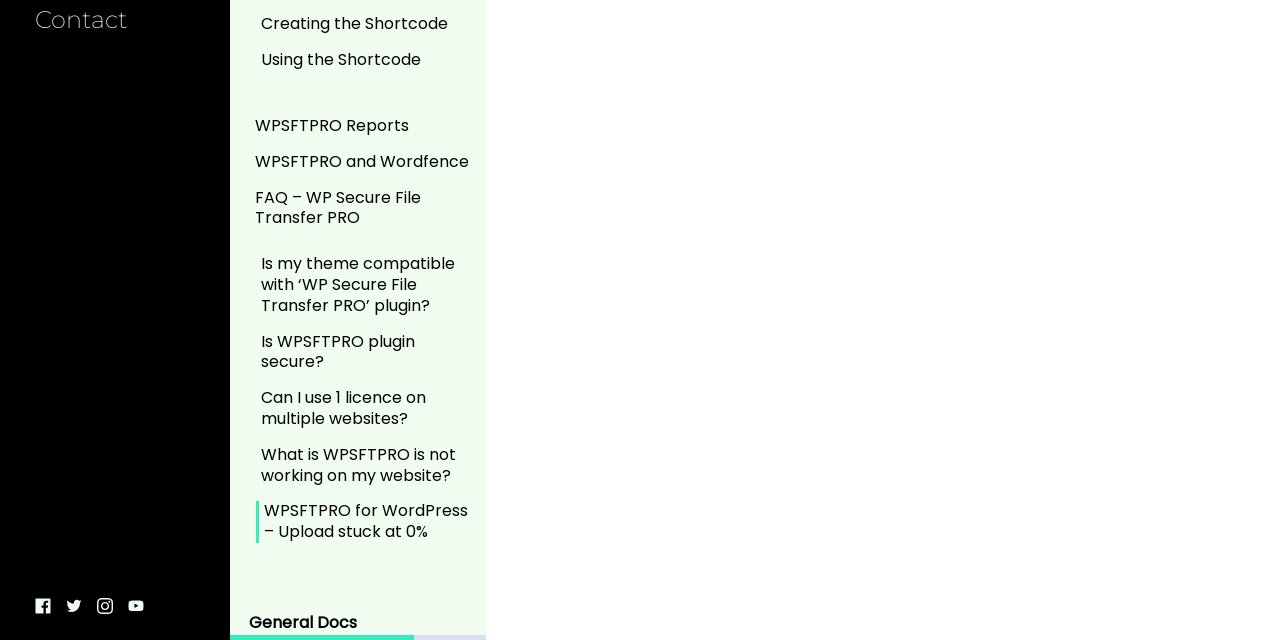Identify and provide the bounding box coordinates of the UI element described: "Is WPSFTPRO plugin secure?". The coordinates should be formatted as [left, top, right, bottom], with each number being a float between 0 and 1.

[0.2, 0.518, 0.376, 0.583]